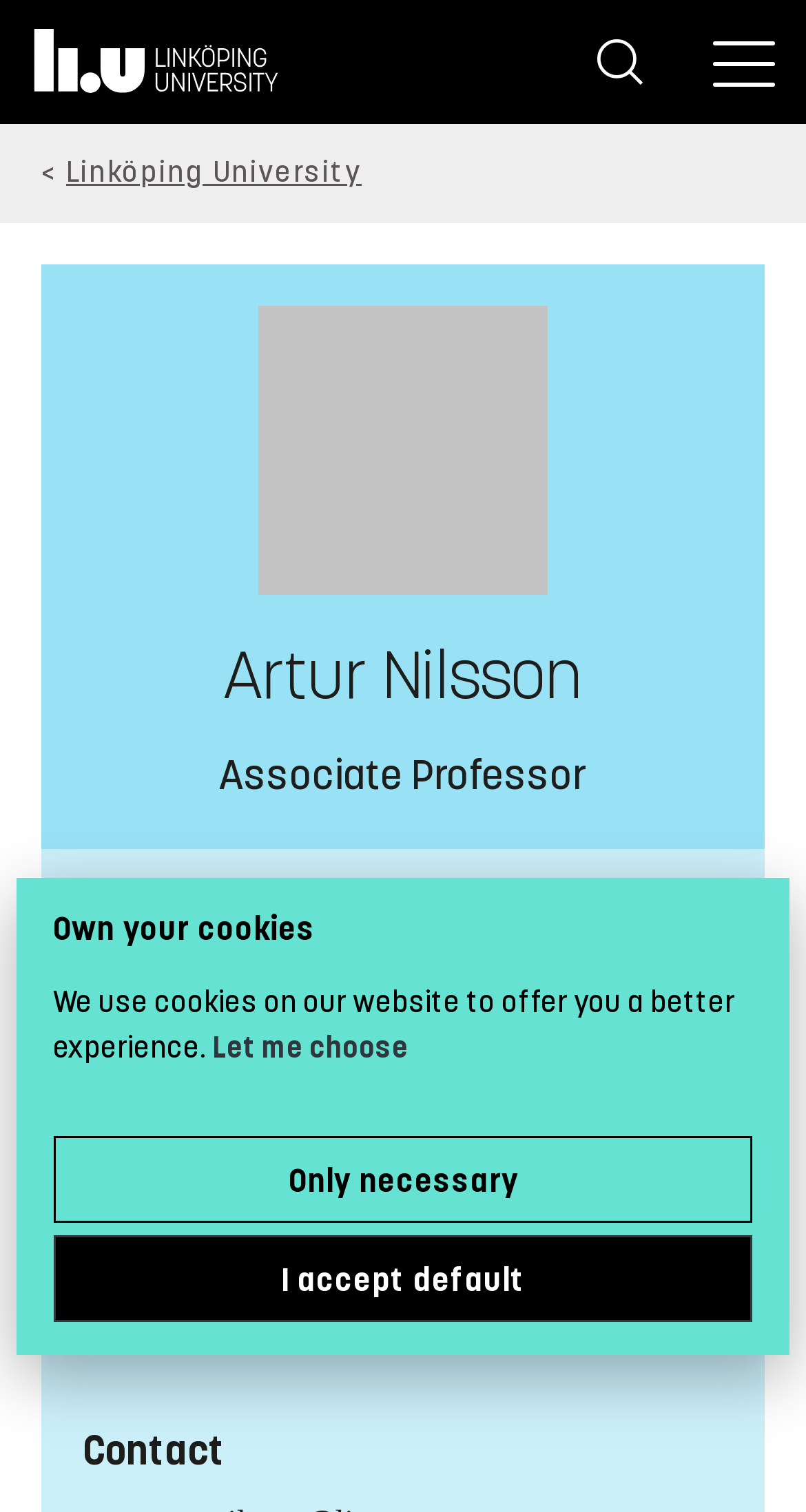Find the bounding box coordinates for the element described here: "Only necessary".

[0.066, 0.751, 0.934, 0.809]